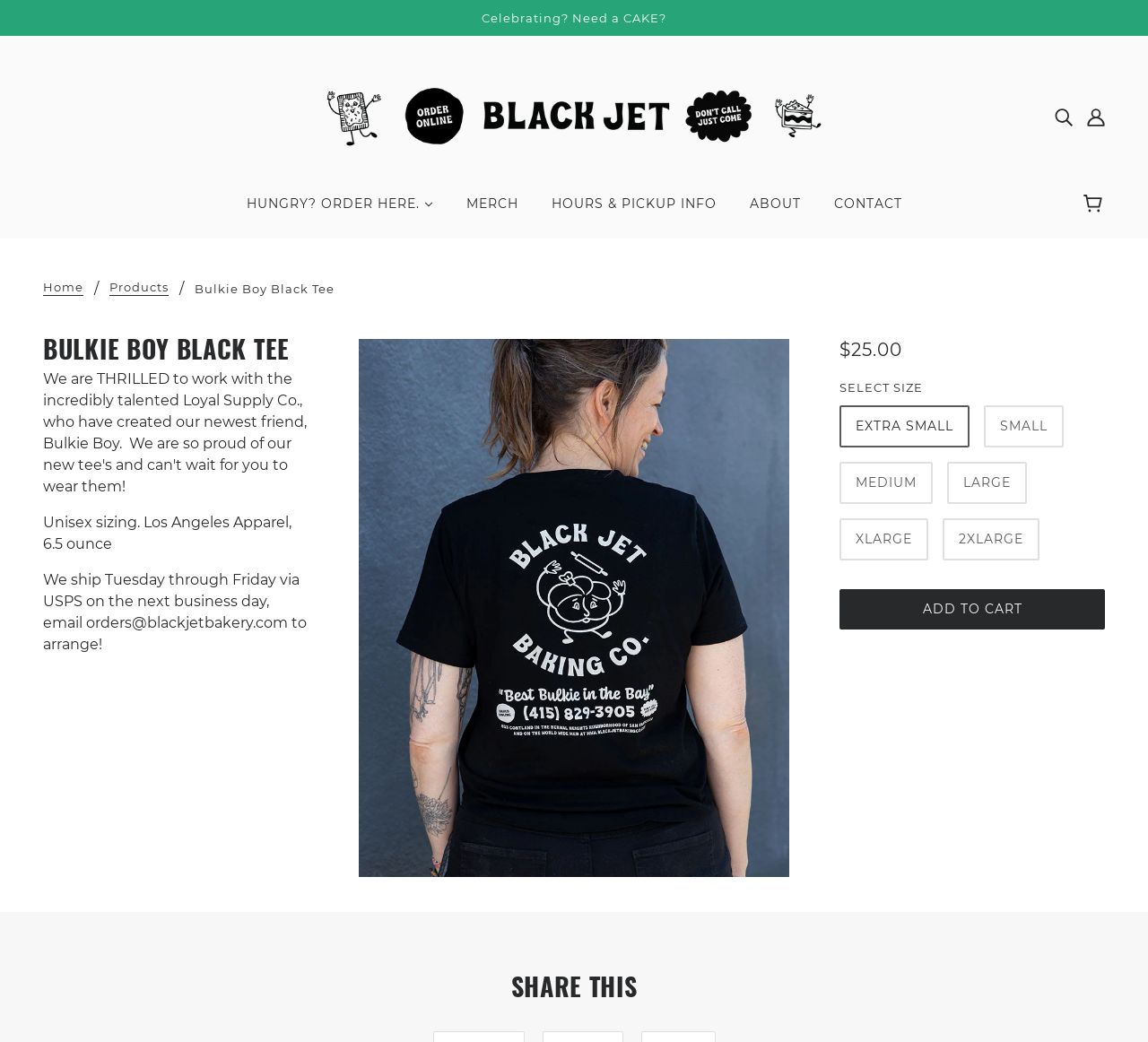Please pinpoint the bounding box coordinates for the region I should click to adhere to this instruction: "Search for something".

[0.912, 0.095, 0.941, 0.129]